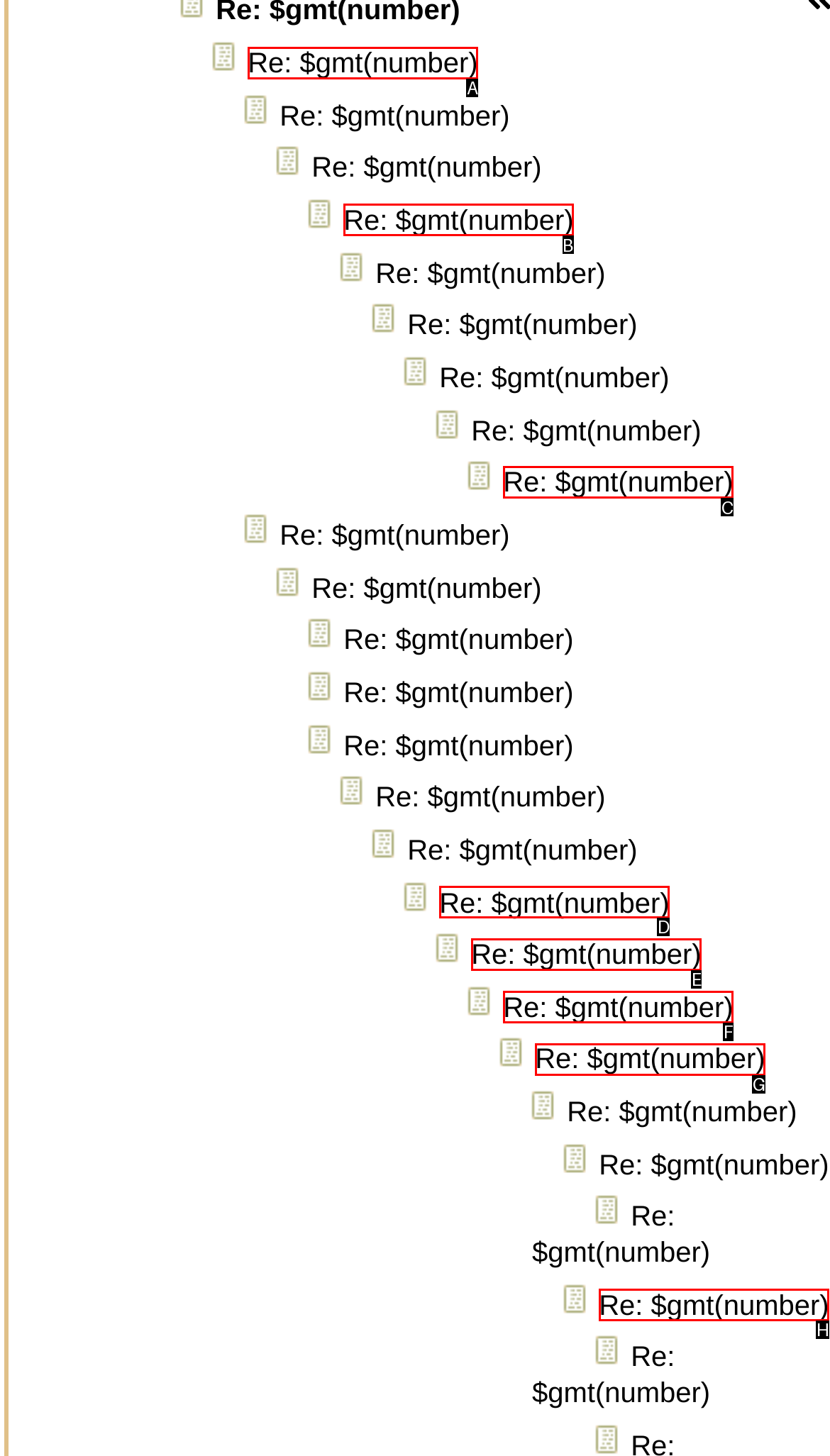From the options shown in the screenshot, tell me which lettered element I need to click to complete the task: view a post.

B